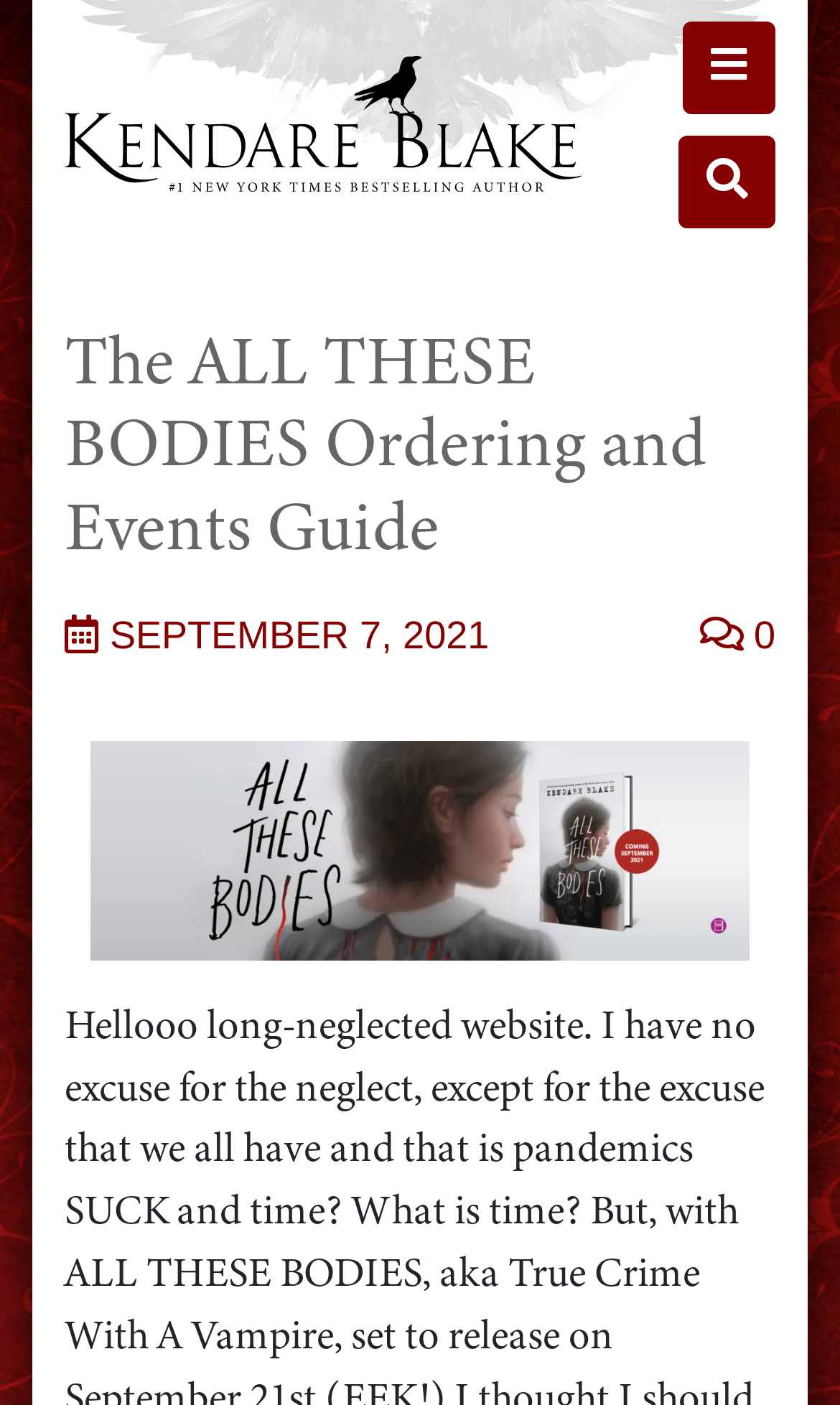Identify the bounding box for the element characterized by the following description: "September 7, 2021".

[0.077, 0.432, 0.582, 0.474]